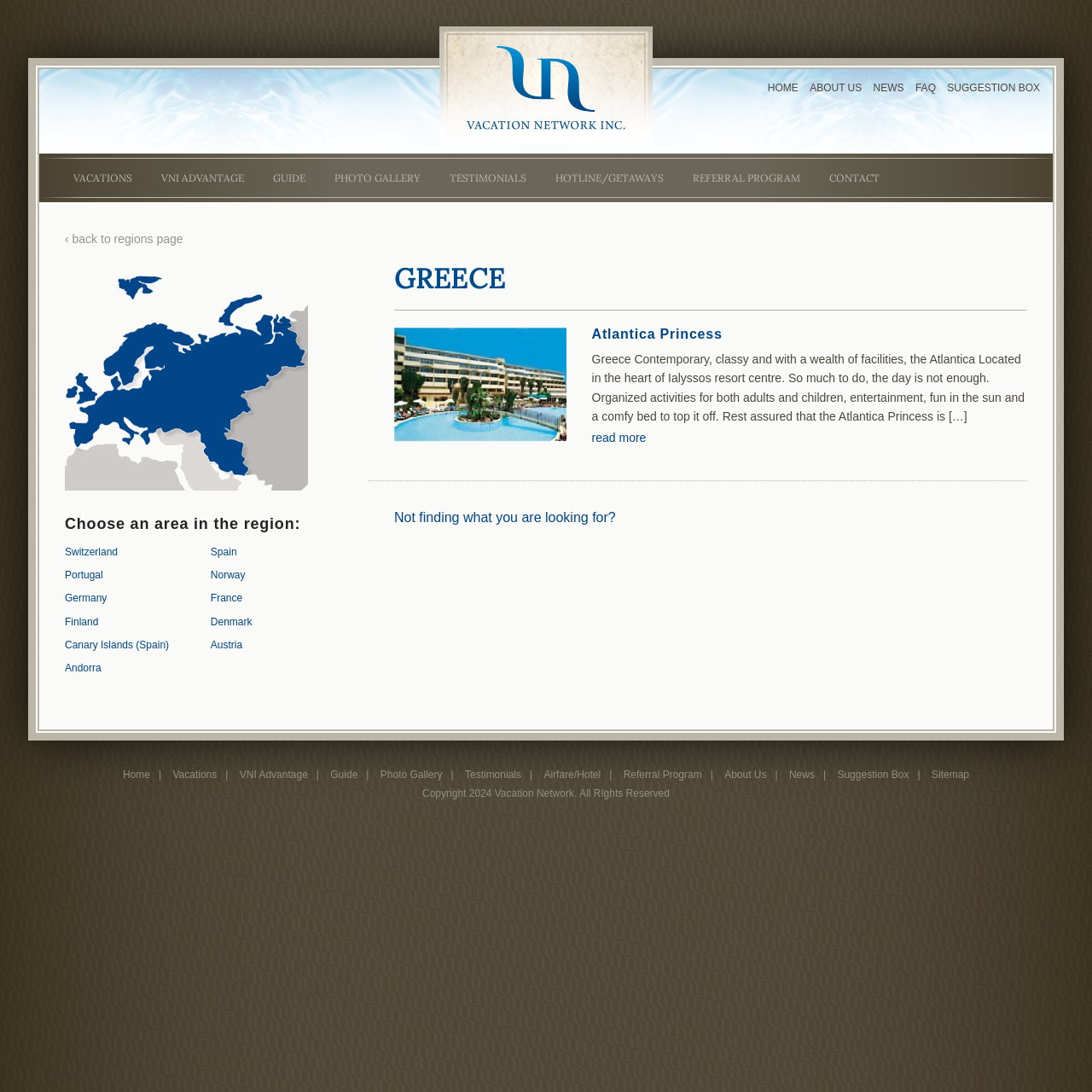Find the bounding box coordinates of the area to click in order to follow the instruction: "View the 'PHOTO GALLERY'".

[0.298, 0.147, 0.393, 0.178]